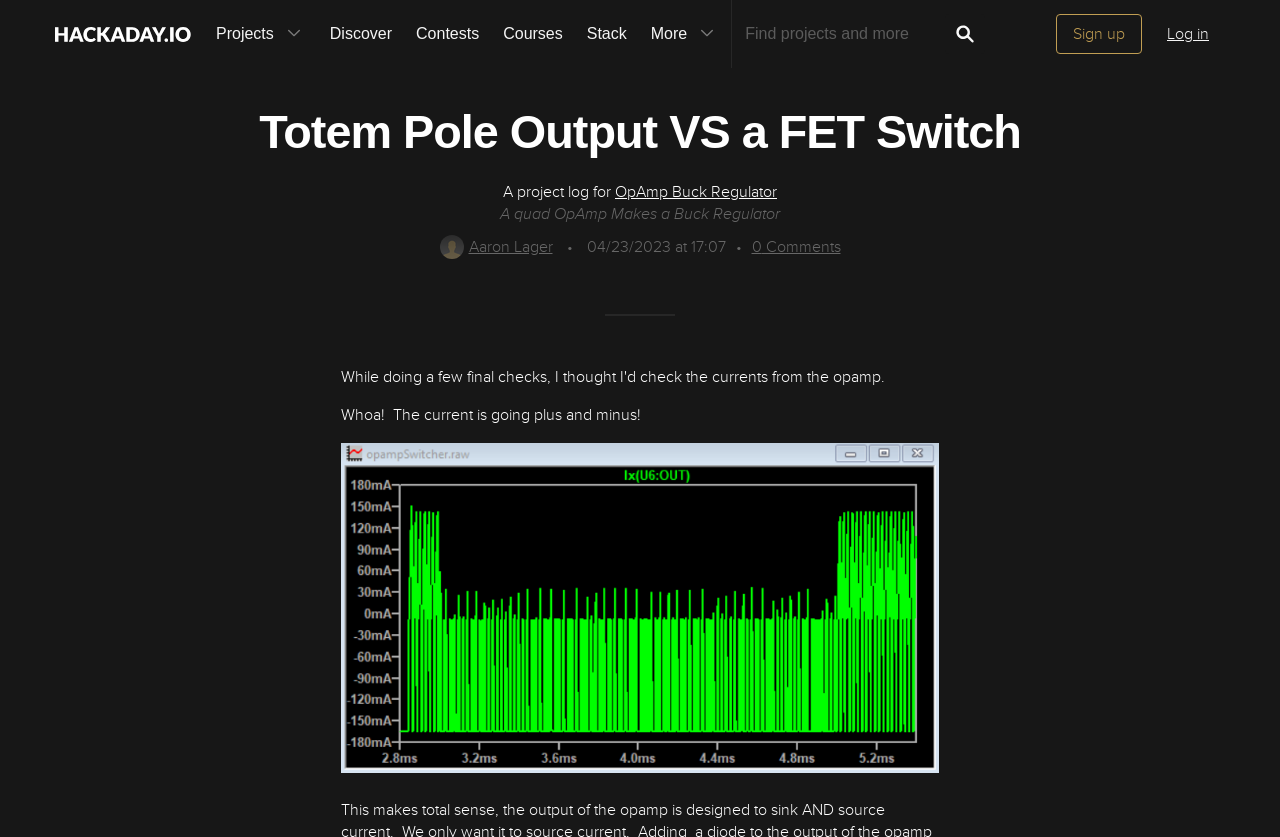What is the type of regulator mentioned in the project?
Please provide a single word or phrase in response based on the screenshot.

Buck Regulator